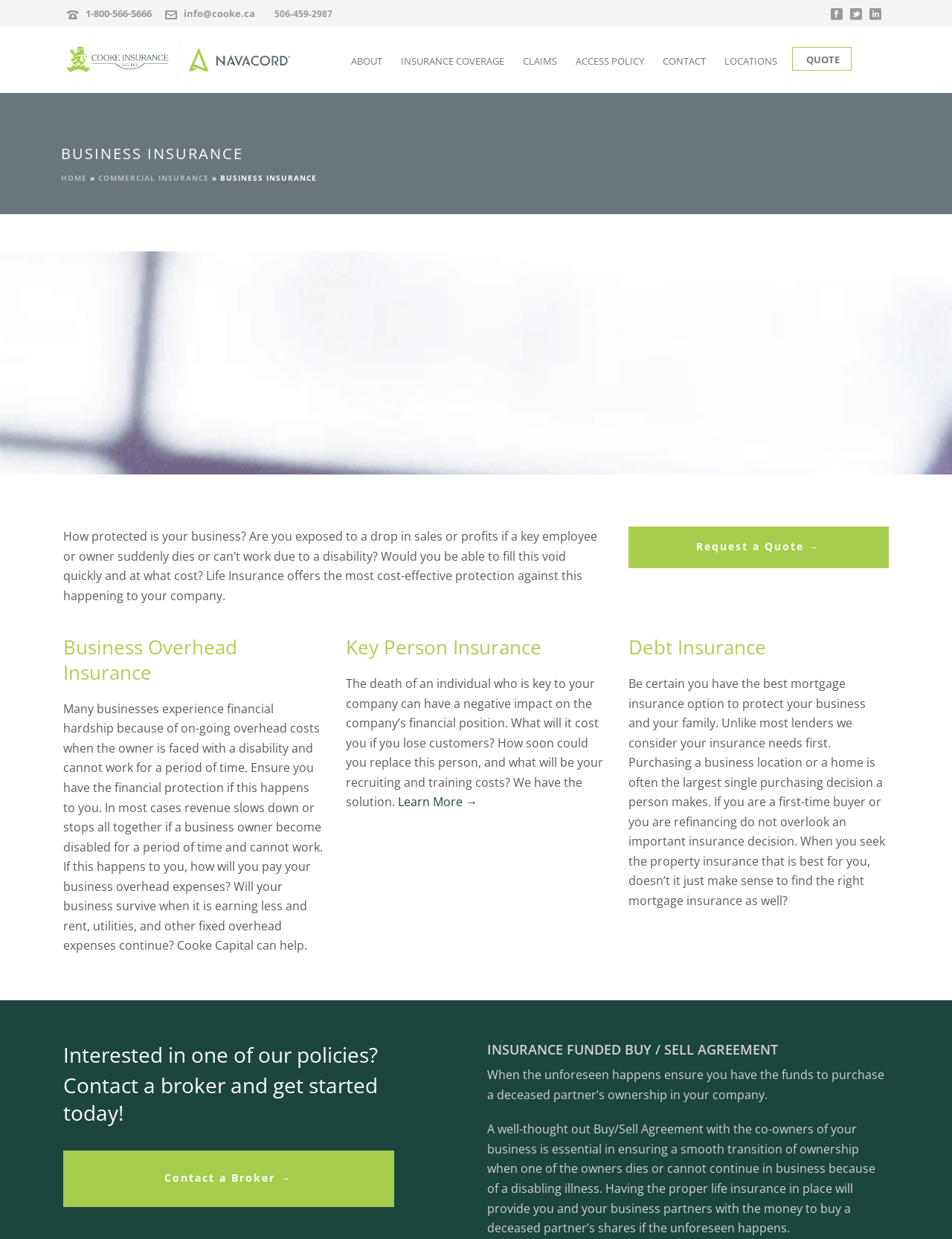Using the information in the image, could you please answer the following question in detail:
What type of insurance is described in the section with the heading 'Business Overhead Insurance'?

I found the section with the heading 'Business Overhead Insurance' and read the text below it. It describes a type of insurance that protects businesses from financial hardship due to overhead costs when the owner is disabled and cannot work.